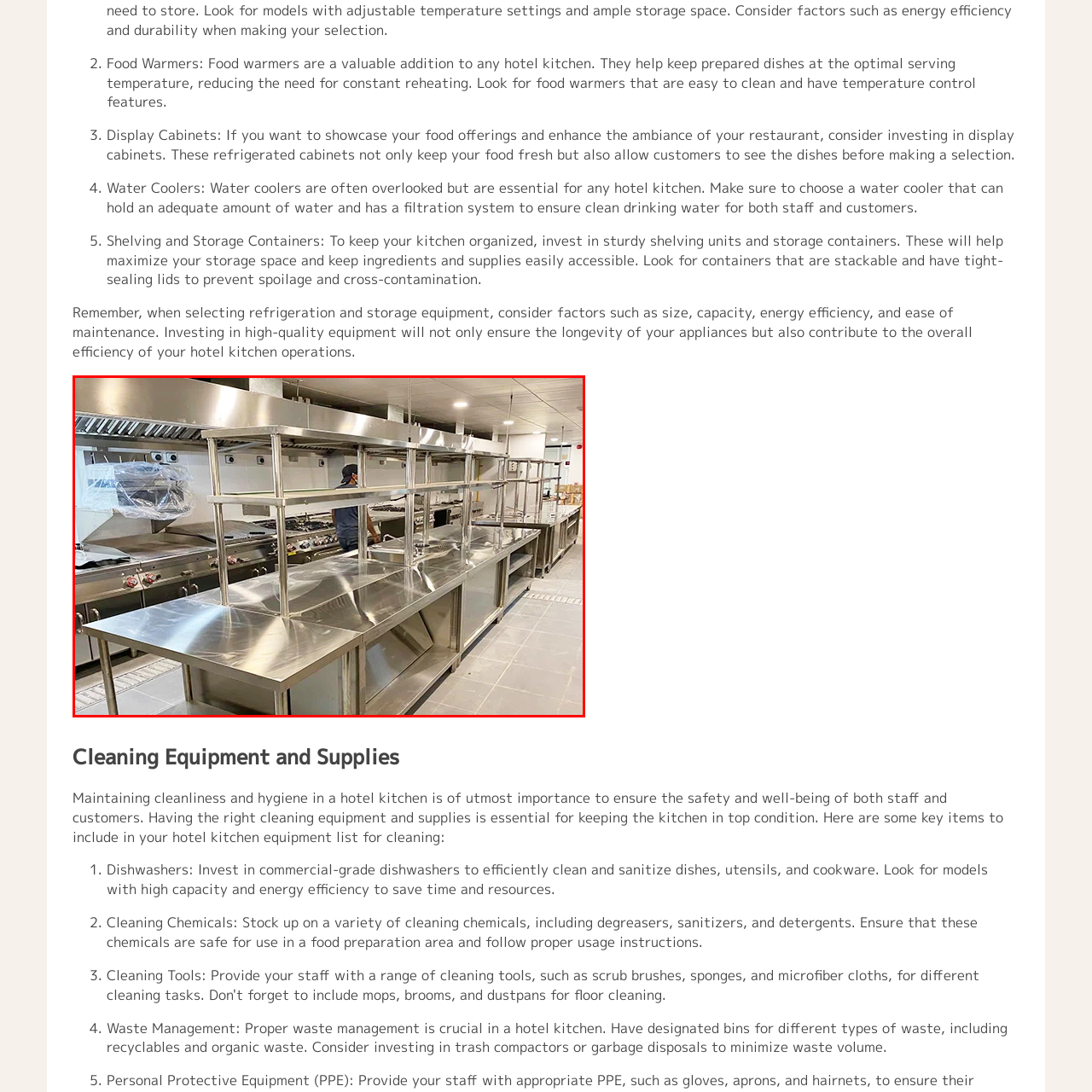Look at the image highlighted by the red boundary and answer the question with a succinct word or phrase:
What ensures proper ventilation in the kitchen?

overhead exhaust hood